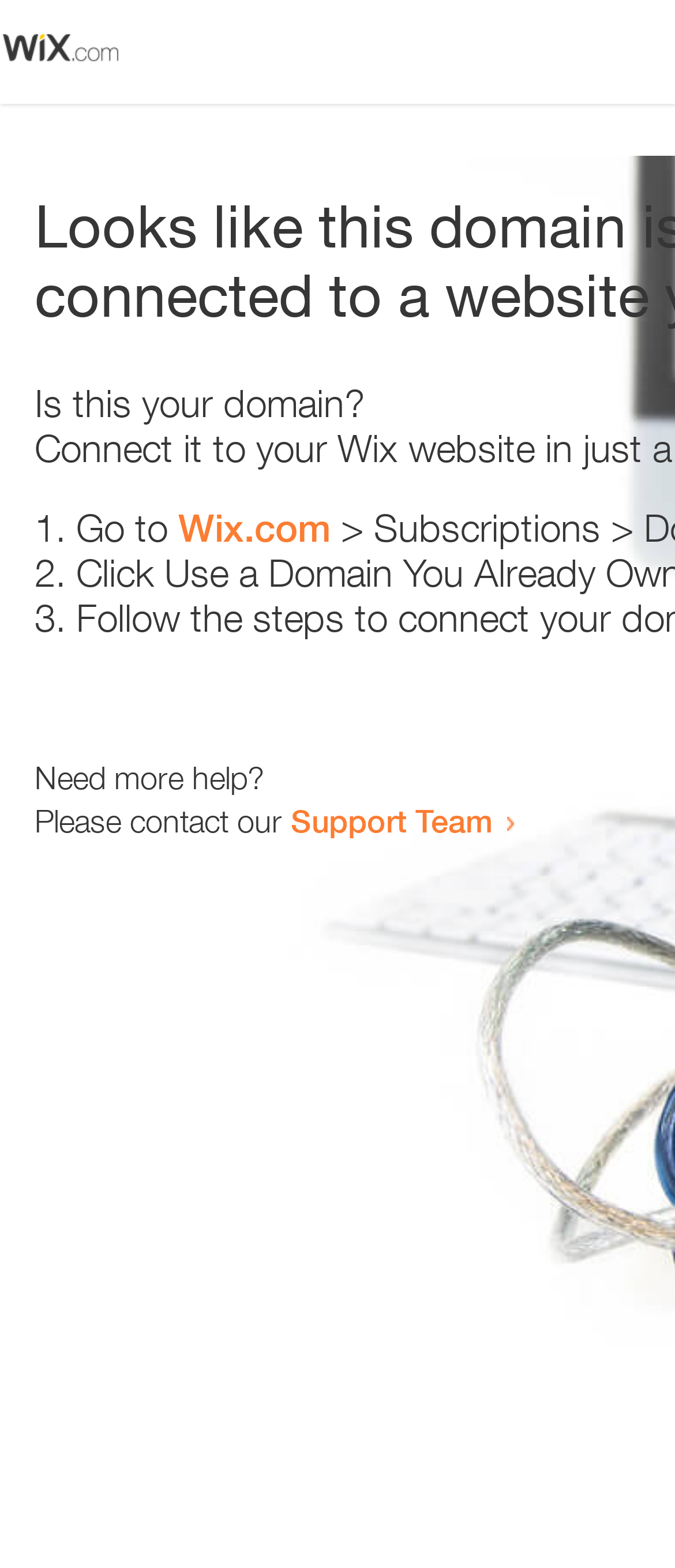Respond to the question below with a single word or phrase:
How many links are present on the webpage?

2